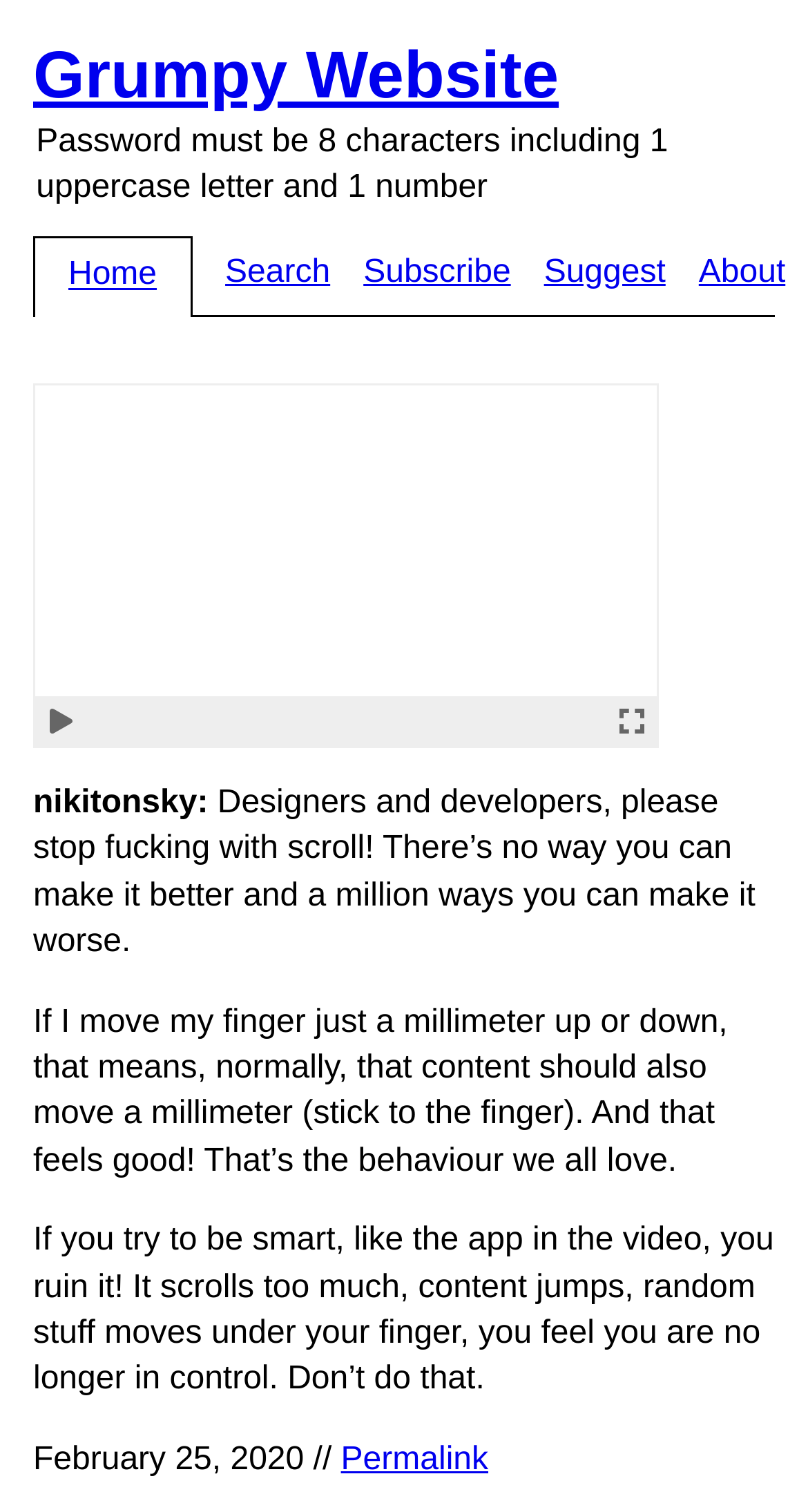Given the webpage screenshot and the description, determine the bounding box coordinates (top-left x, top-left y, bottom-right x, bottom-right y) that define the location of the UI element matching this description: Grumpy Website

[0.041, 0.025, 0.692, 0.075]